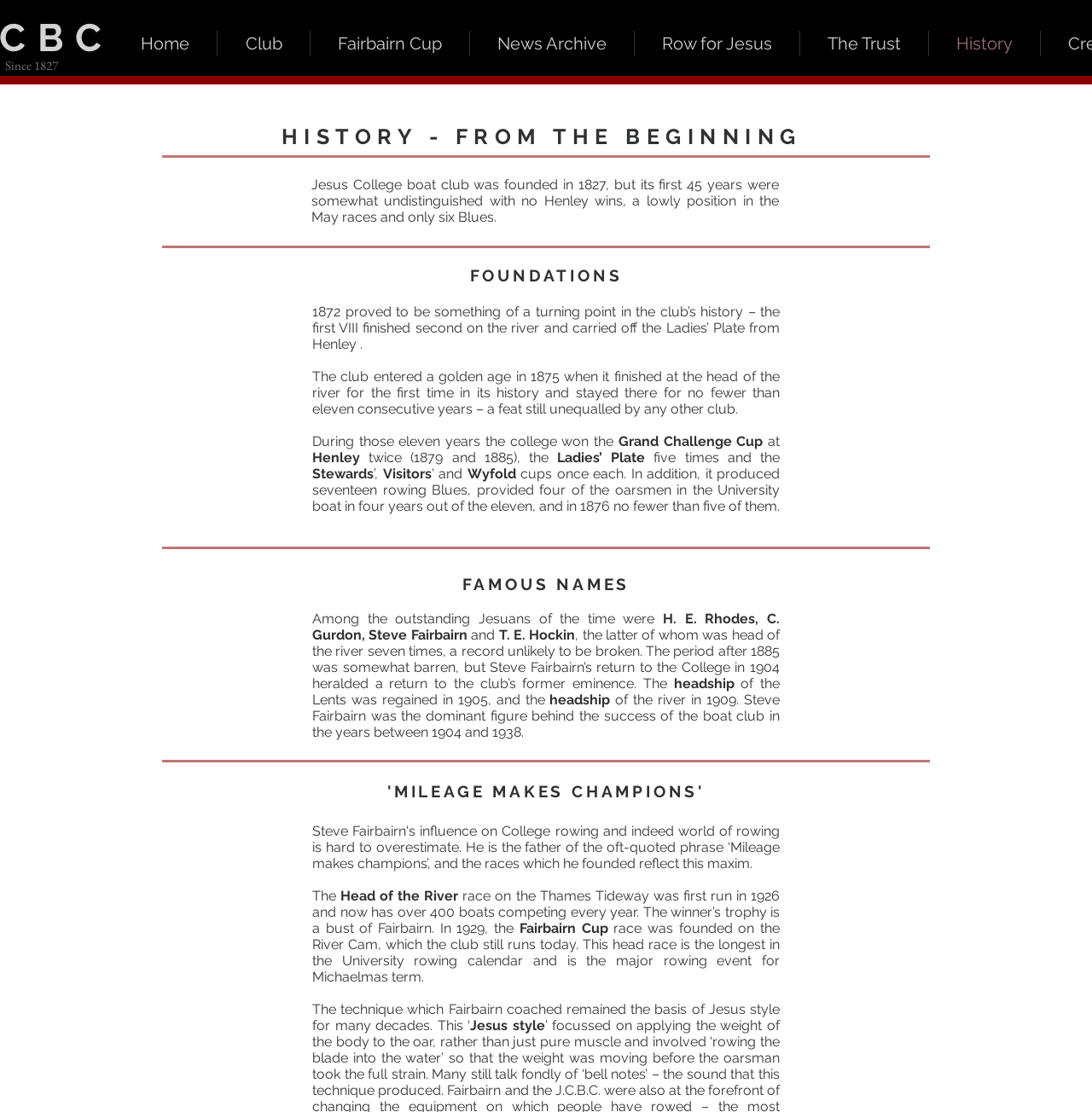Locate the UI element described by Projects and provide its bounding box coordinates. Use the format (top-left x, top-left y, bottom-right x, bottom-right y) with all values as floating point numbers between 0 and 1.

None